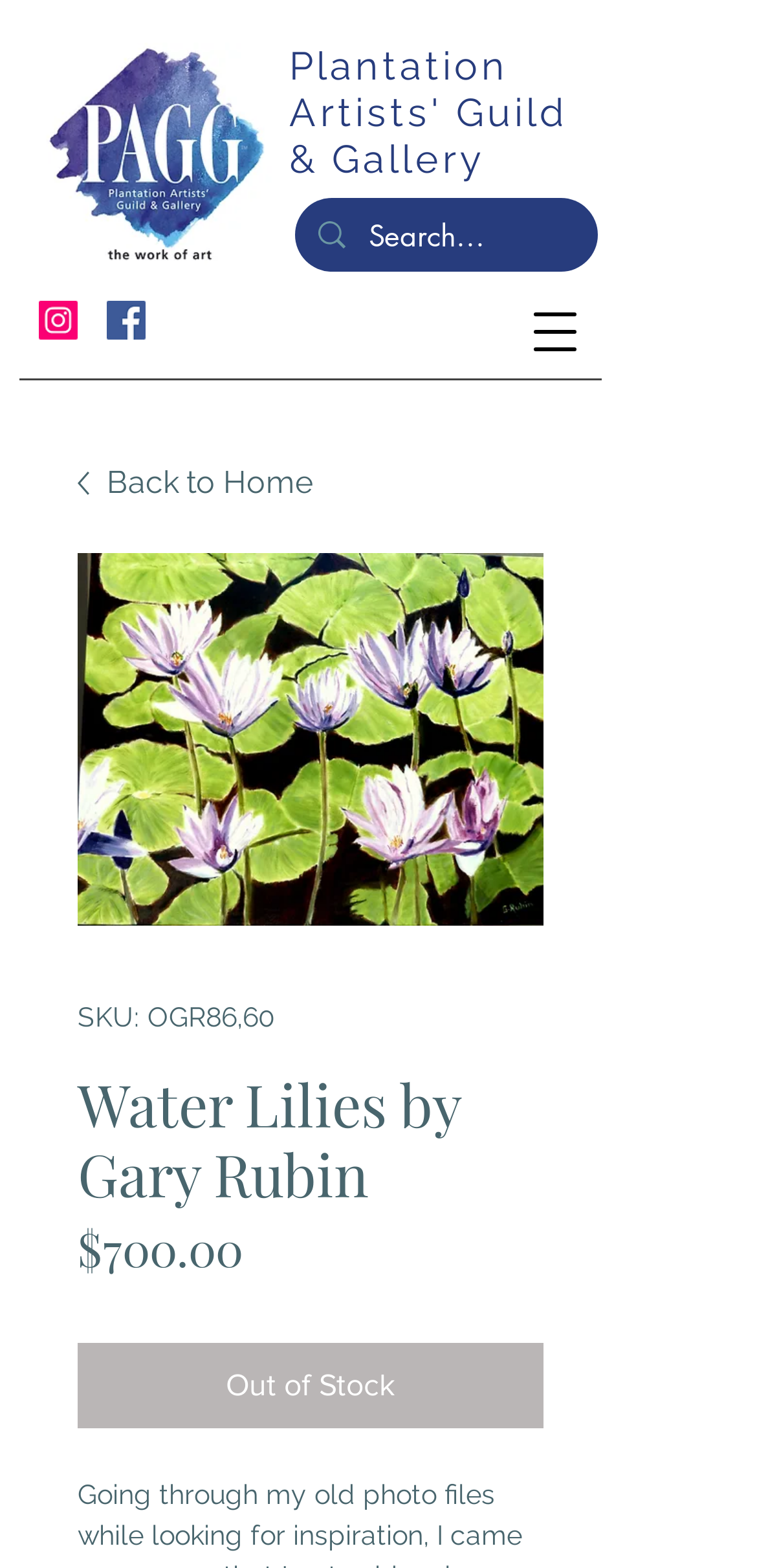Using the provided element description "aria-label="Search..." name="q" placeholder="Search..."", determine the bounding box coordinates of the UI element.

[0.487, 0.126, 0.692, 0.173]